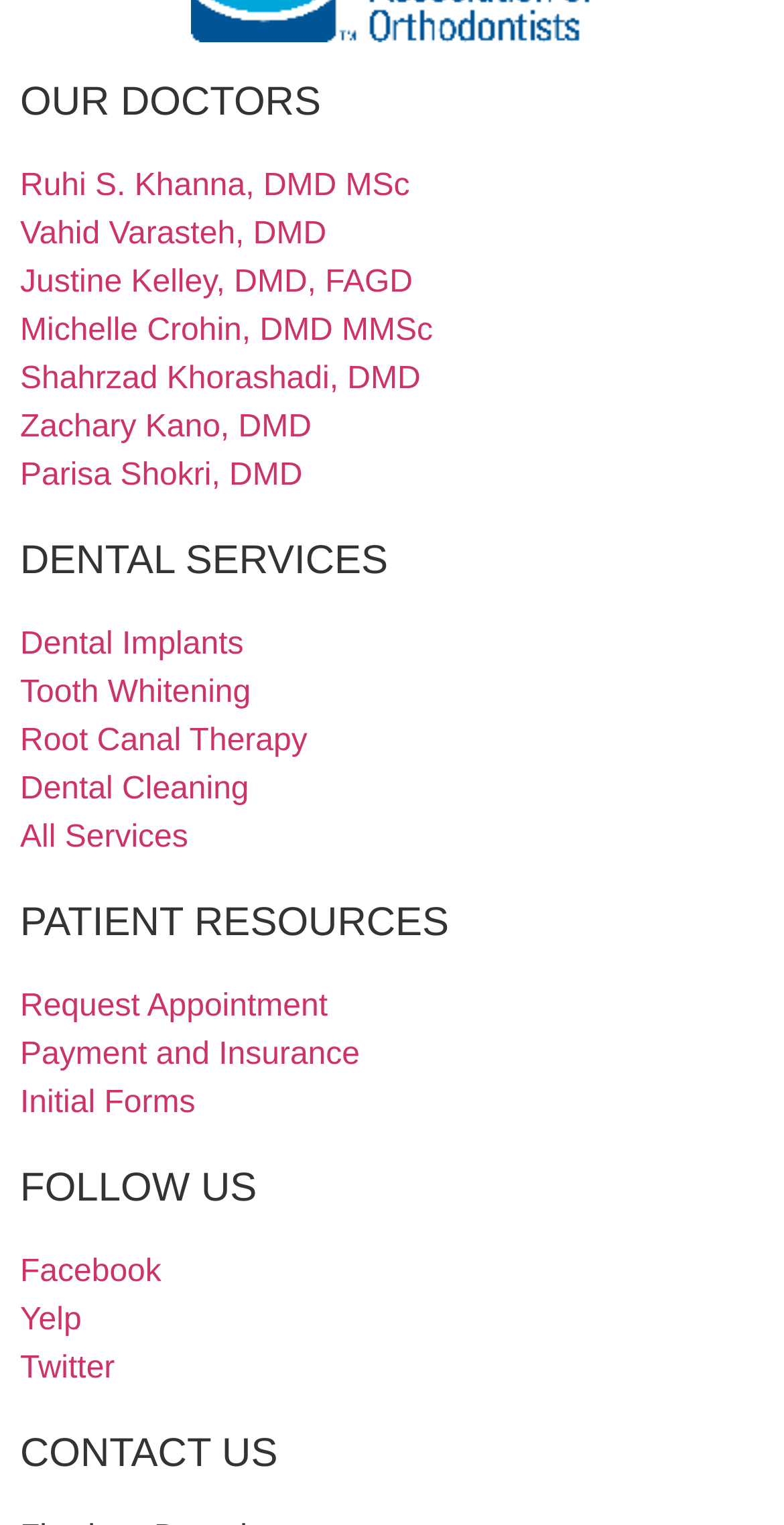Find the bounding box coordinates for the area that should be clicked to accomplish the instruction: "Contact us".

[0.026, 0.941, 0.974, 0.967]